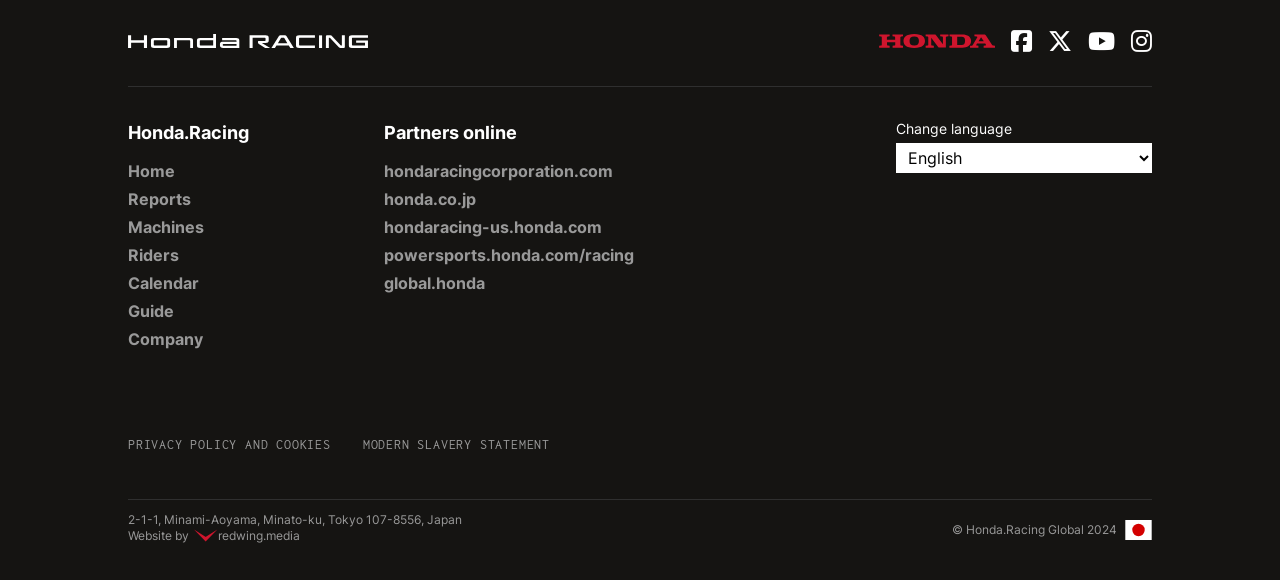Find the bounding box coordinates of the area to click in order to follow the instruction: "Visit Facebook page".

[0.79, 0.046, 0.806, 0.096]